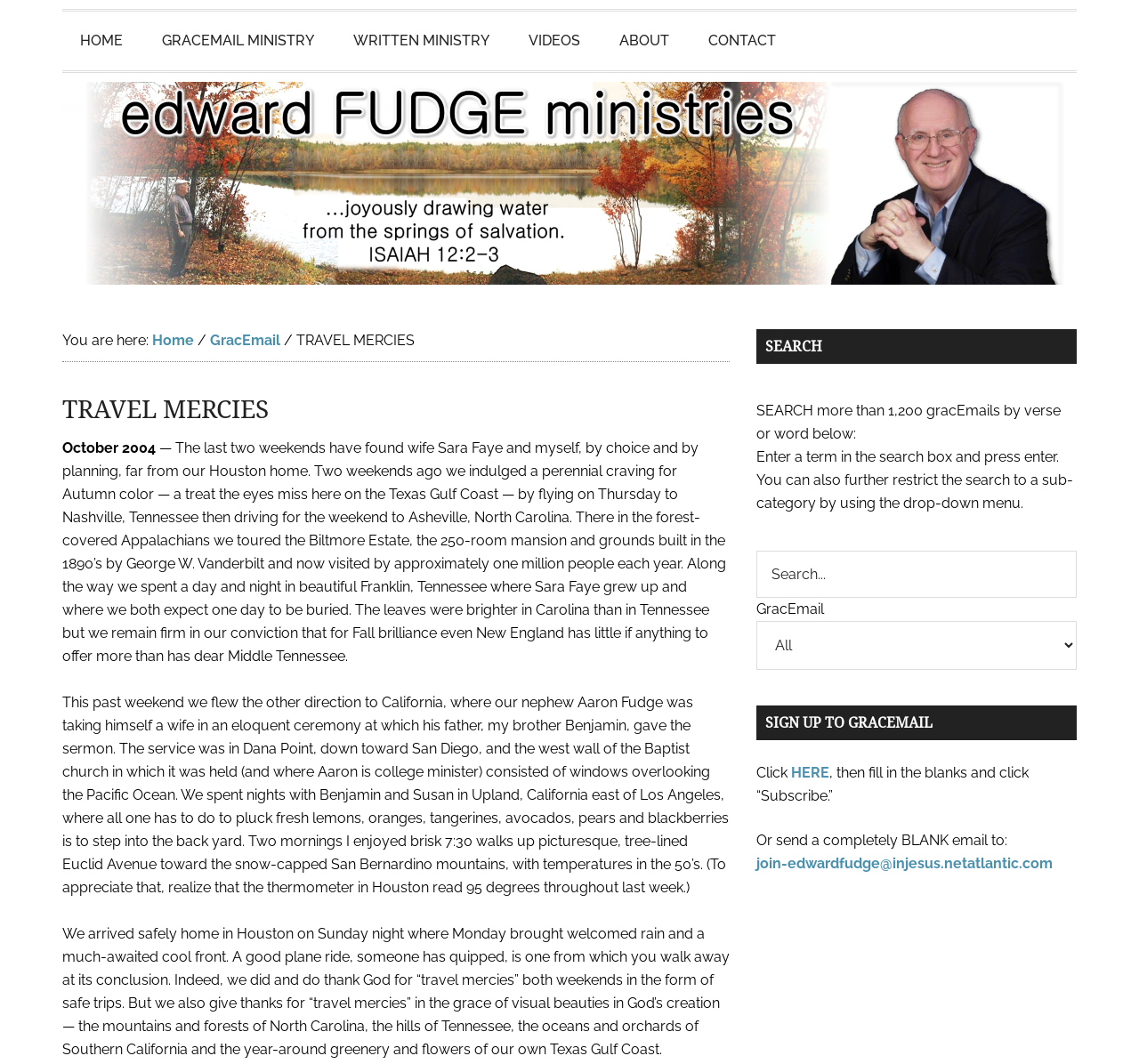Provide a brief response to the question using a single word or phrase: 
How many links are in the main navigation?

6